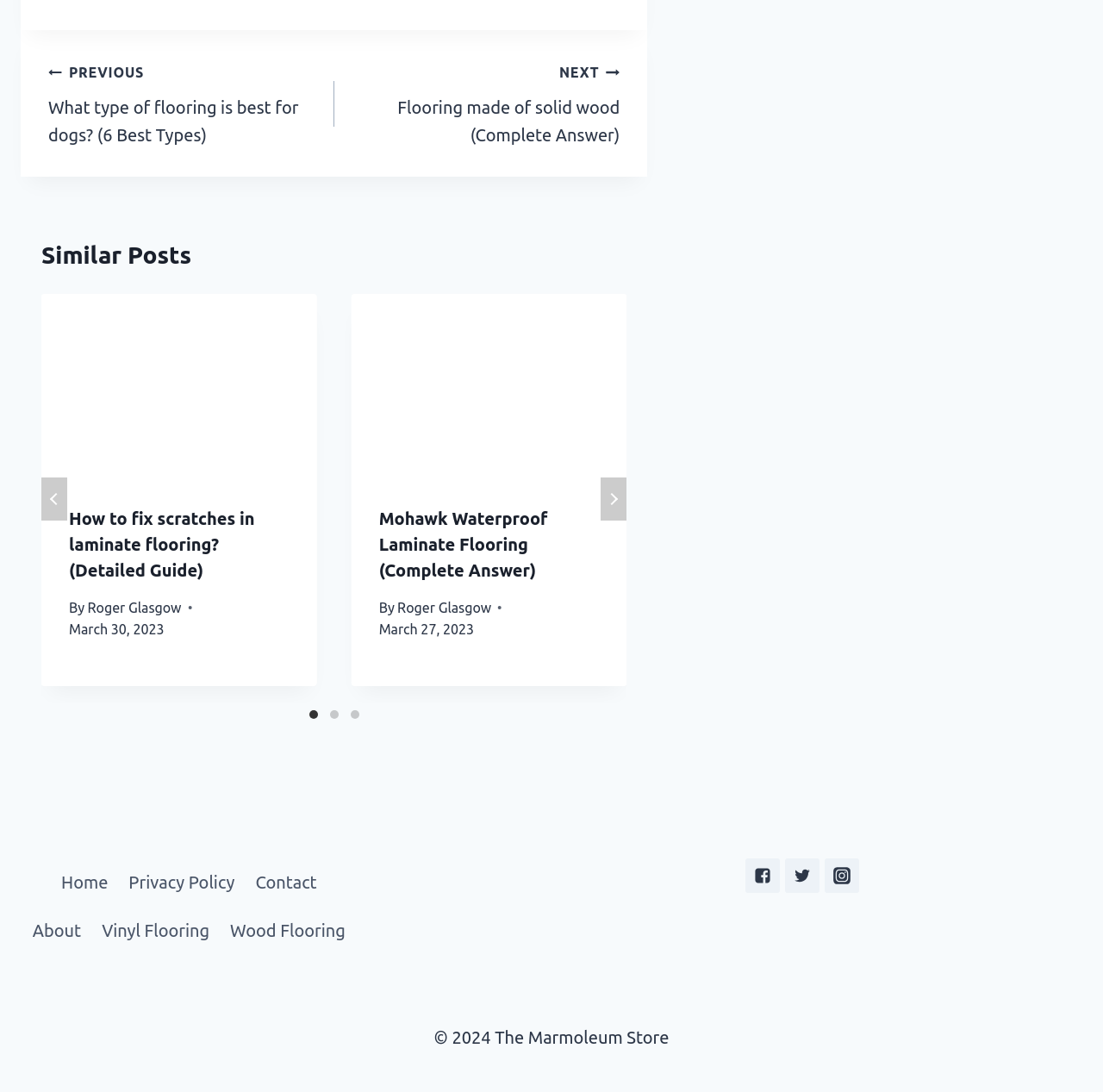Show the bounding box coordinates for the HTML element described as: "aria-label="Carousel Page 2"".

[0.293, 0.645, 0.312, 0.664]